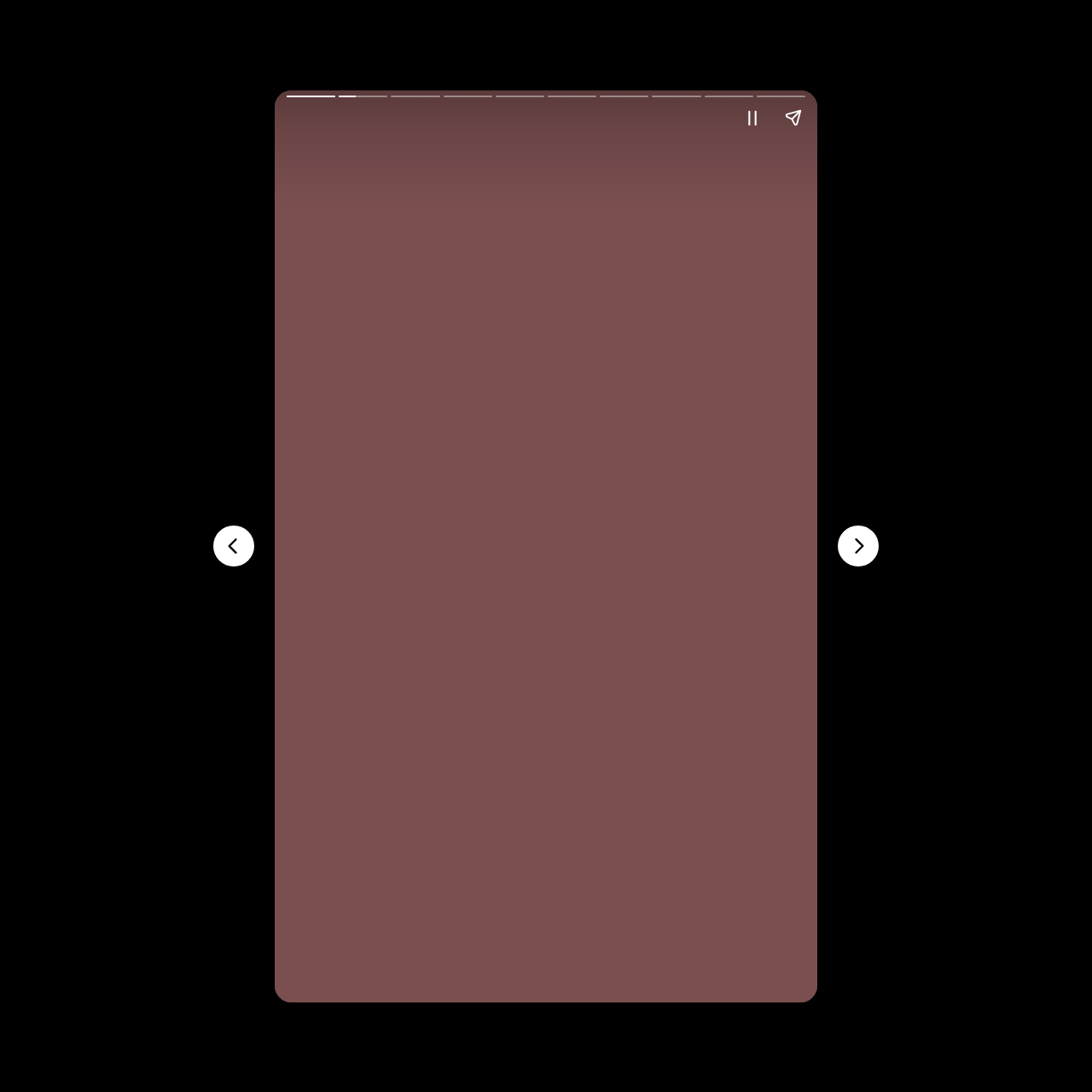Refer to the screenshot and give an in-depth answer to this question: What is the ranking of the prospect nationally?

Based on the heading, it is mentioned that the Clemson offensive line target is ranked as a top 50 prospect nationally in 2024, so the answer is Top 50.